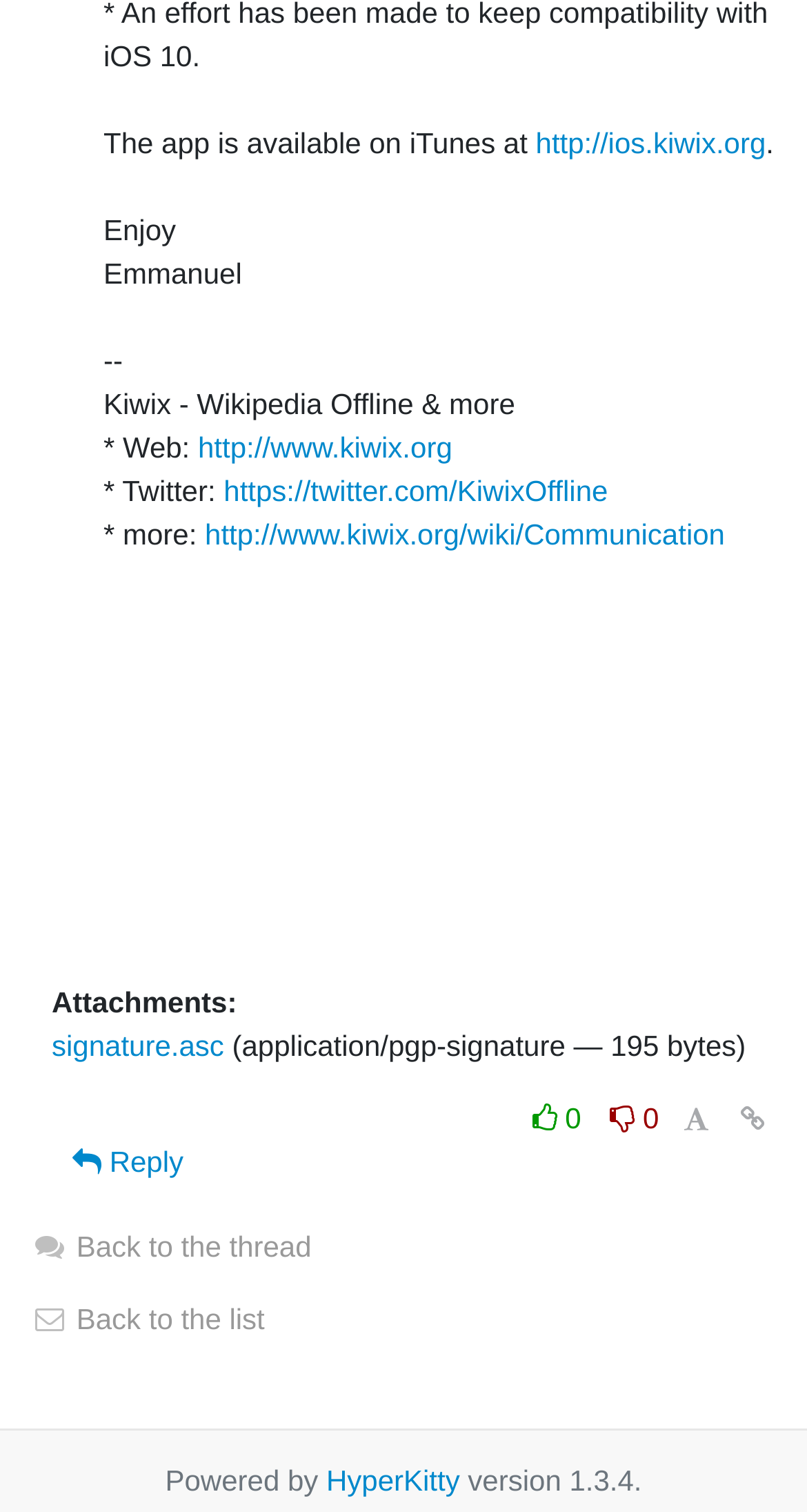Please mark the bounding box coordinates of the area that should be clicked to carry out the instruction: "View communication page".

[0.254, 0.342, 0.898, 0.364]